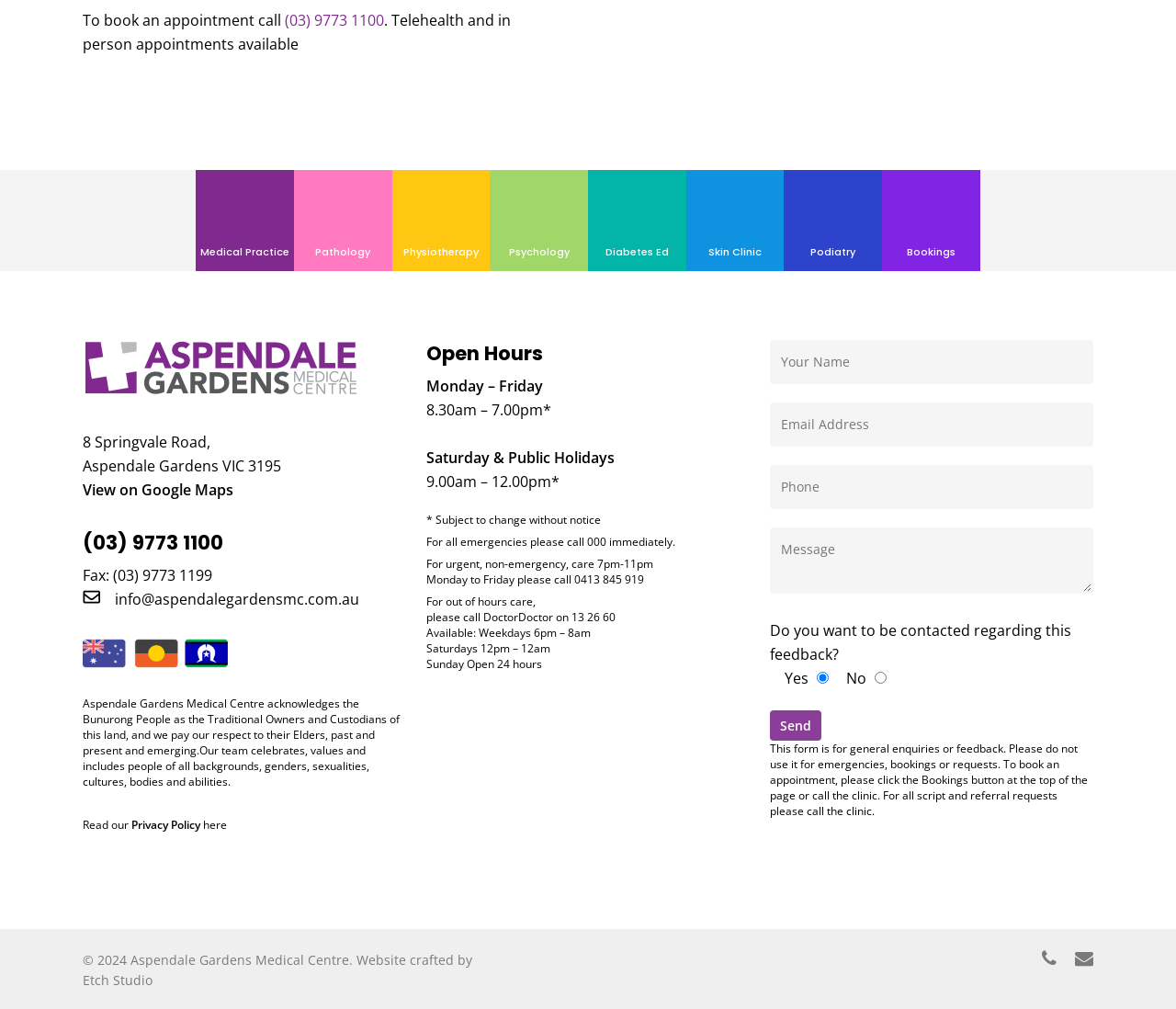Find the bounding box coordinates of the clickable area required to complete the following action: "Call the clinic".

[0.242, 0.01, 0.327, 0.03]